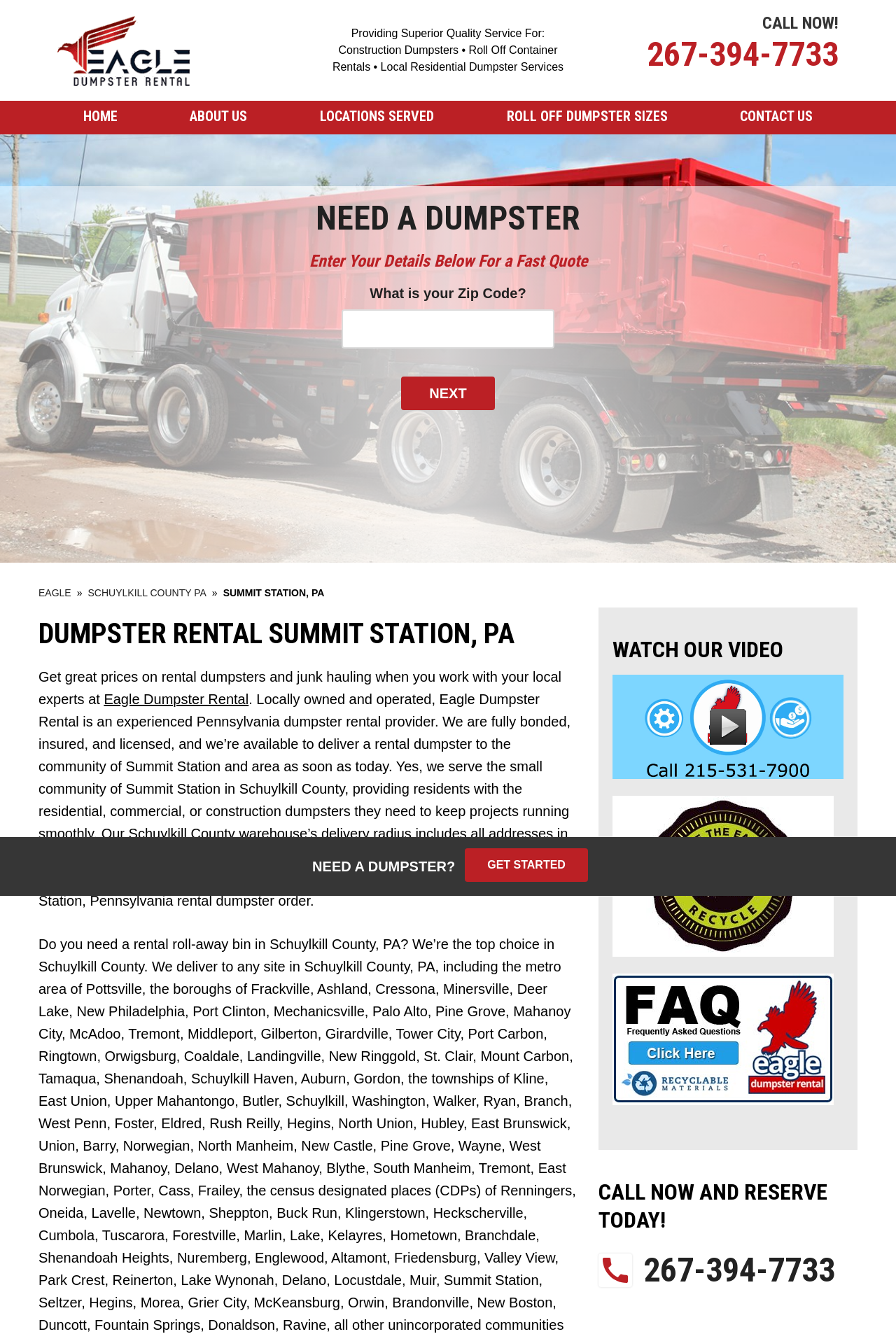Please find the bounding box coordinates of the clickable region needed to complete the following instruction: "Click the 'GET STARTED' button". The bounding box coordinates must consist of four float numbers between 0 and 1, i.e., [left, top, right, bottom].

[0.519, 0.636, 0.656, 0.661]